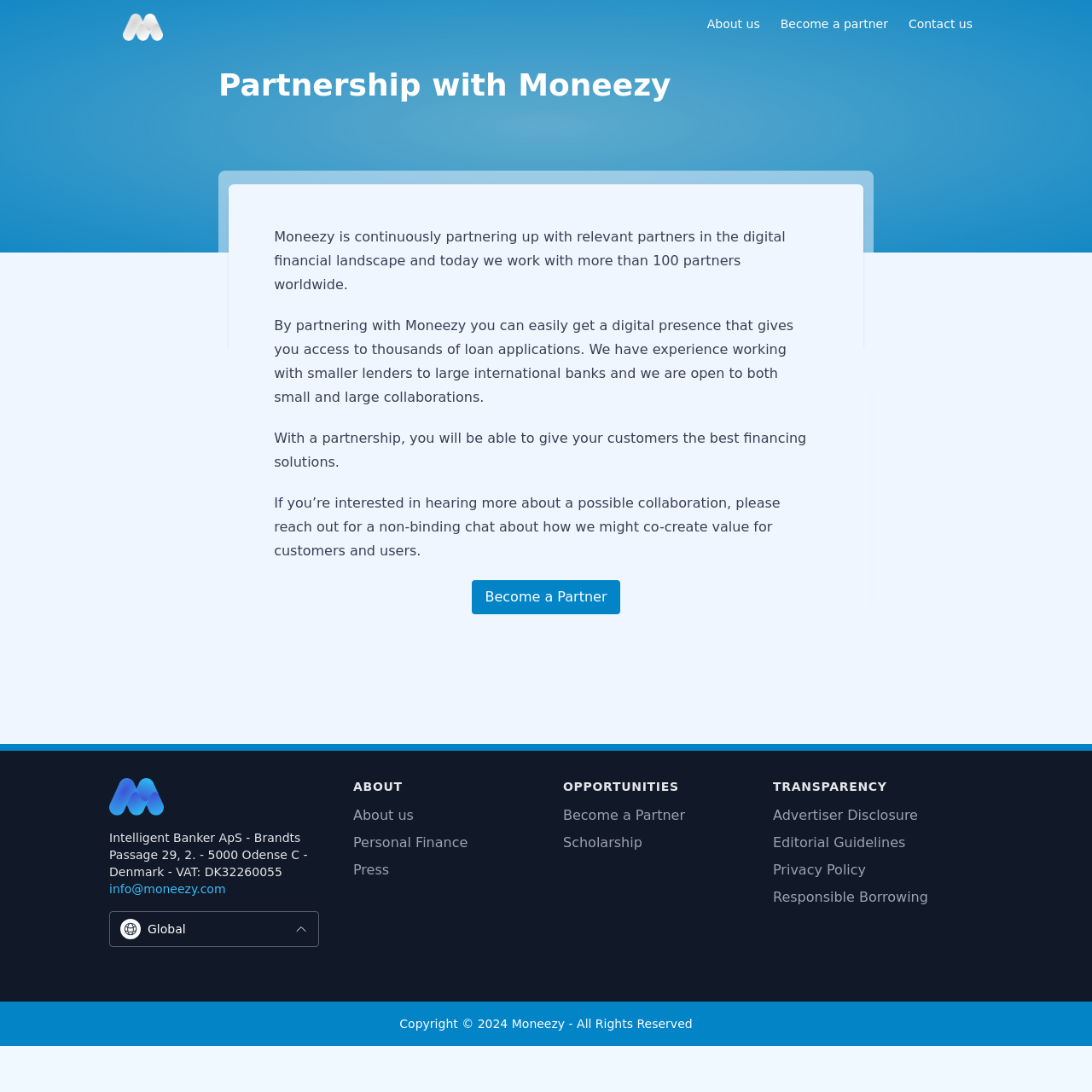Can you show the bounding box coordinates of the region to click on to complete the task described in the instruction: "Contact us through email"?

[0.1, 0.807, 0.207, 0.82]